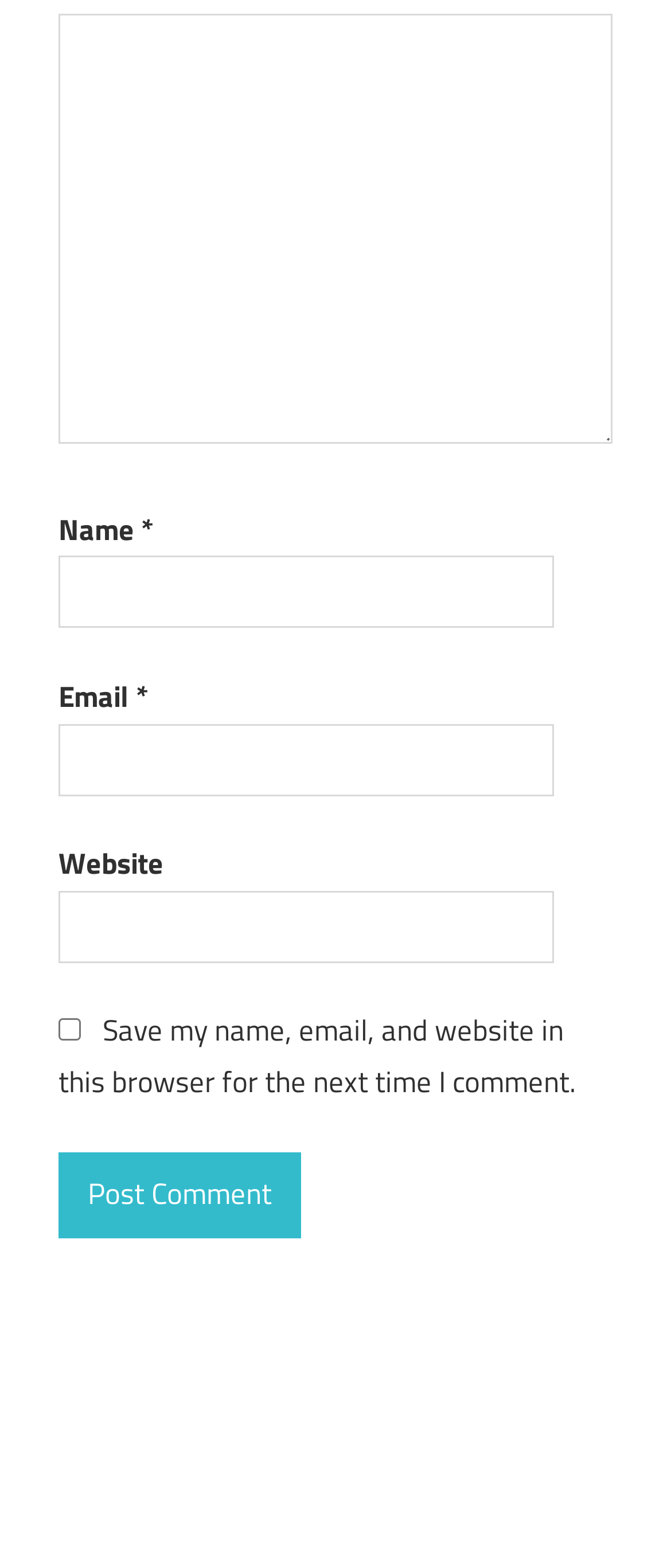Determine the bounding box coordinates for the HTML element mentioned in the following description: "parent_node: Email * aria-describedby="email-notes" name="email"". The coordinates should be a list of four floats ranging from 0 to 1, represented as [left, top, right, bottom].

[0.087, 0.461, 0.827, 0.507]